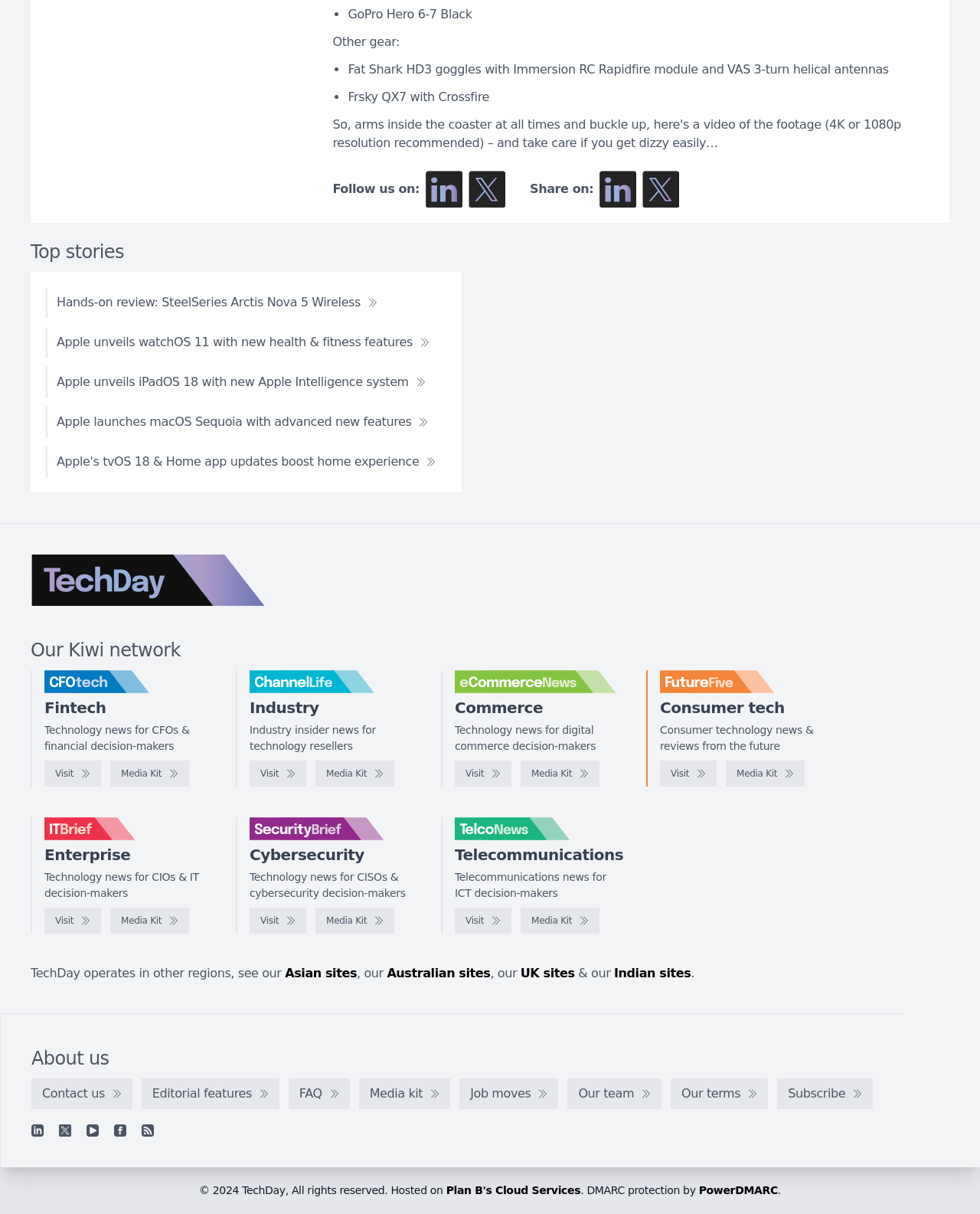Answer the question below using just one word or a short phrase: 
What is the purpose of the 'Top stories' section?

To display top news stories